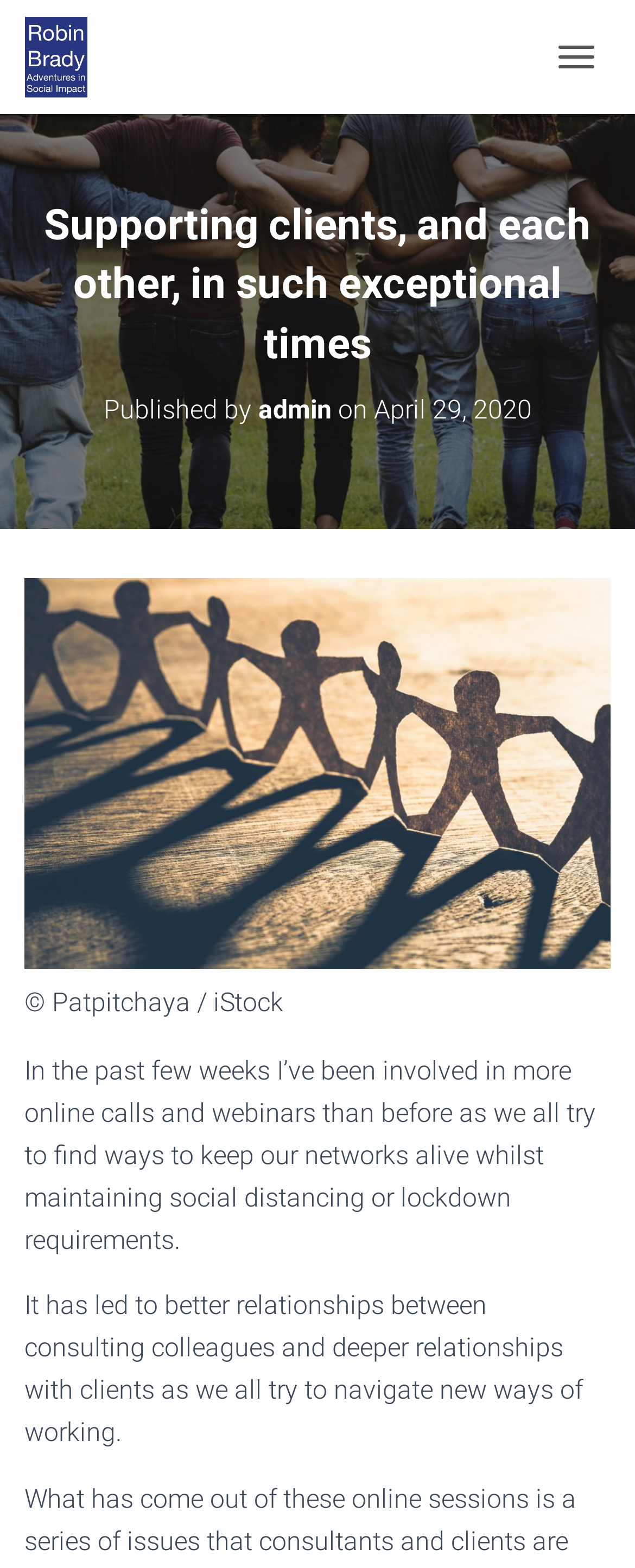Generate a comprehensive description of the webpage.

The webpage is a blog post titled "Supporting clients, and each other, in such exceptional times" by Robin Brady. At the top left, there is a link to the author's profile, accompanied by a small image of Robin Brady. Next to it, there is a heading that displays the title of the blog post. Below the title, there is another heading that shows the publication date and author, with a link to the author's profile.

On the top right, there is a button to toggle navigation. Below the title and publication information, there is a large figure that takes up most of the width of the page, with a caption at the bottom that reads "© Patpitchaya / iStock". 

The main content of the blog post starts below the figure, with two paragraphs of text. The first paragraph discusses the increase in online calls and webinars due to social distancing and lockdown requirements. The second paragraph talks about how this has led to better relationships between colleagues and deeper relationships with clients.

At the bottom right, there is a button with an image inside it, but its purpose is not clear from the context. Overall, the webpage has a simple layout with a focus on the blog post content.